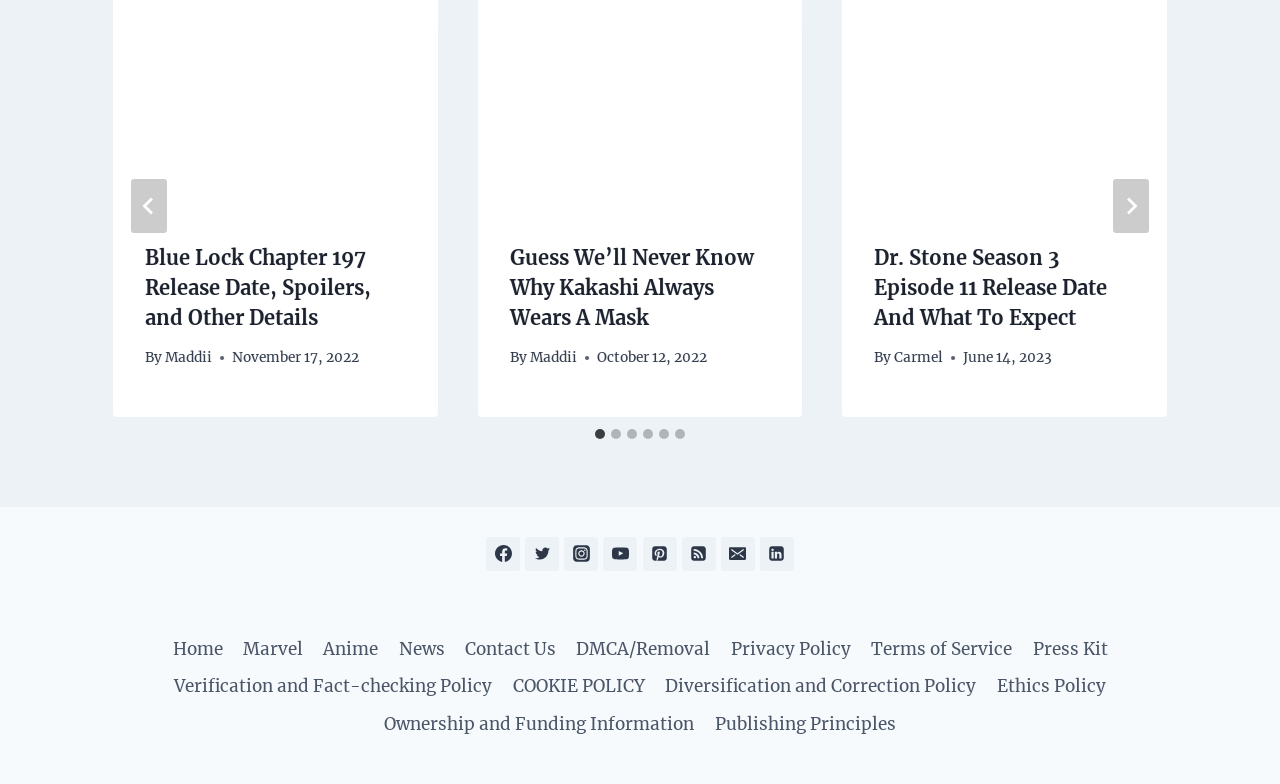What is the title of the first article?
Please answer the question with a single word or phrase, referencing the image.

Blue Lock Chapter 197 Release Date, Spoilers, and Other Details